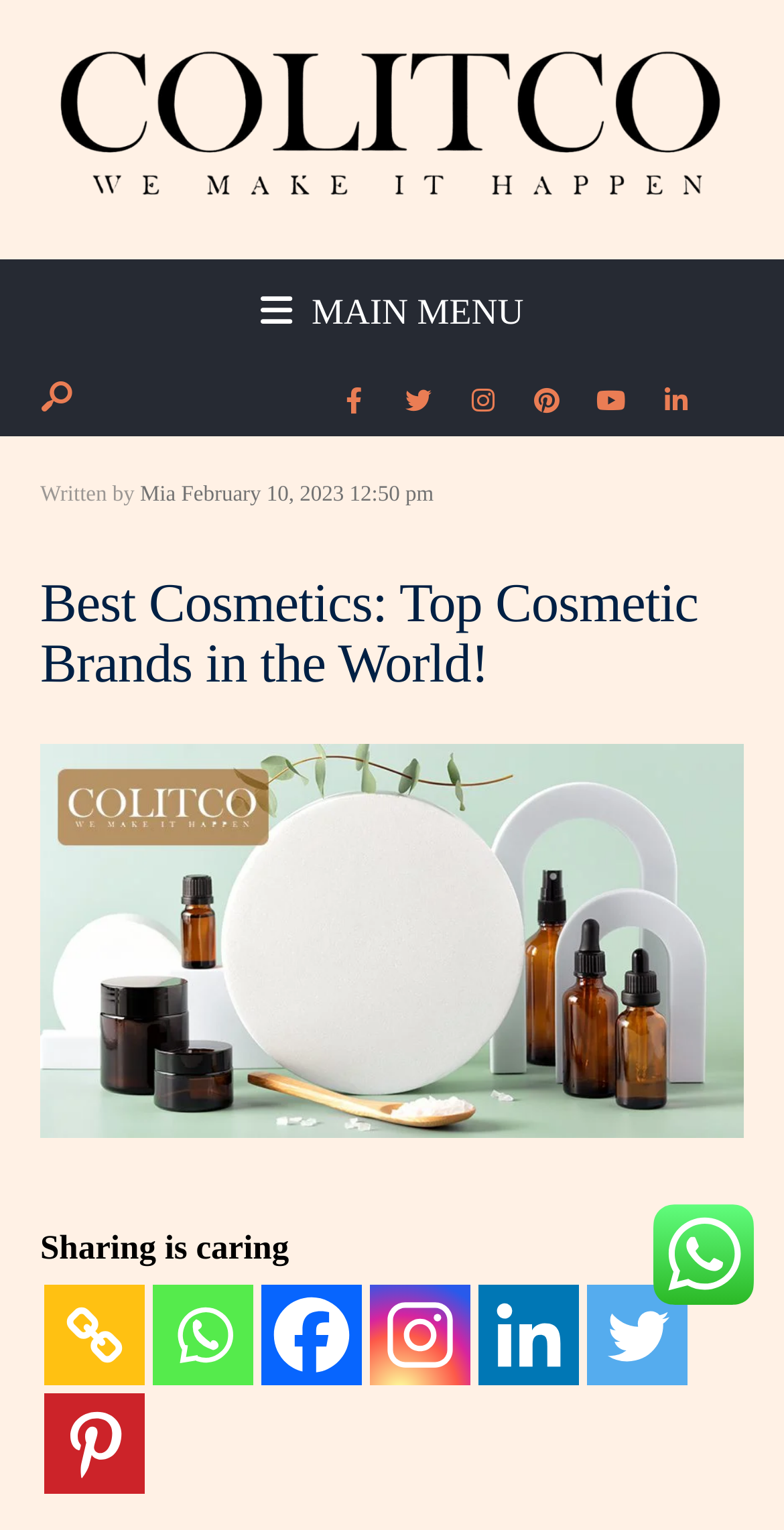Illustrate the webpage's structure and main components comprehensively.

This webpage is about discovering the world's leading cosmetic brands and upgrading one's beauty routine. At the top, there is a heading that reads "5 Top-Rated Cosmetic Brands Every Woman Should Know". Below this heading, there is a link to "Colitco" accompanied by an image, which takes up most of the width of the page. 

To the right of the "Colitco" link, there is a "MAIN MENU" static text. Above this menu, there are several social media links, including search, Facebook, Instagram, and others, which are aligned horizontally. 

Below the "Colitco" link, there is information about the author, "Mia", and the date "February 10, 2023" at "12:50 pm". 

Further down, there is a heading that reads "Best Cosmetics: Top Cosmetic Brands in the World!" accompanied by a large image that takes up most of the width of the page. 

At the bottom of the page, there is a section with social media links, including "Copy Link", "Whatsapp", "Facebook", and others, which are aligned horizontally. Above this section, there is a static text that reads "Sharing is caring". 

On the right side of the page, near the bottom, there is a small image.